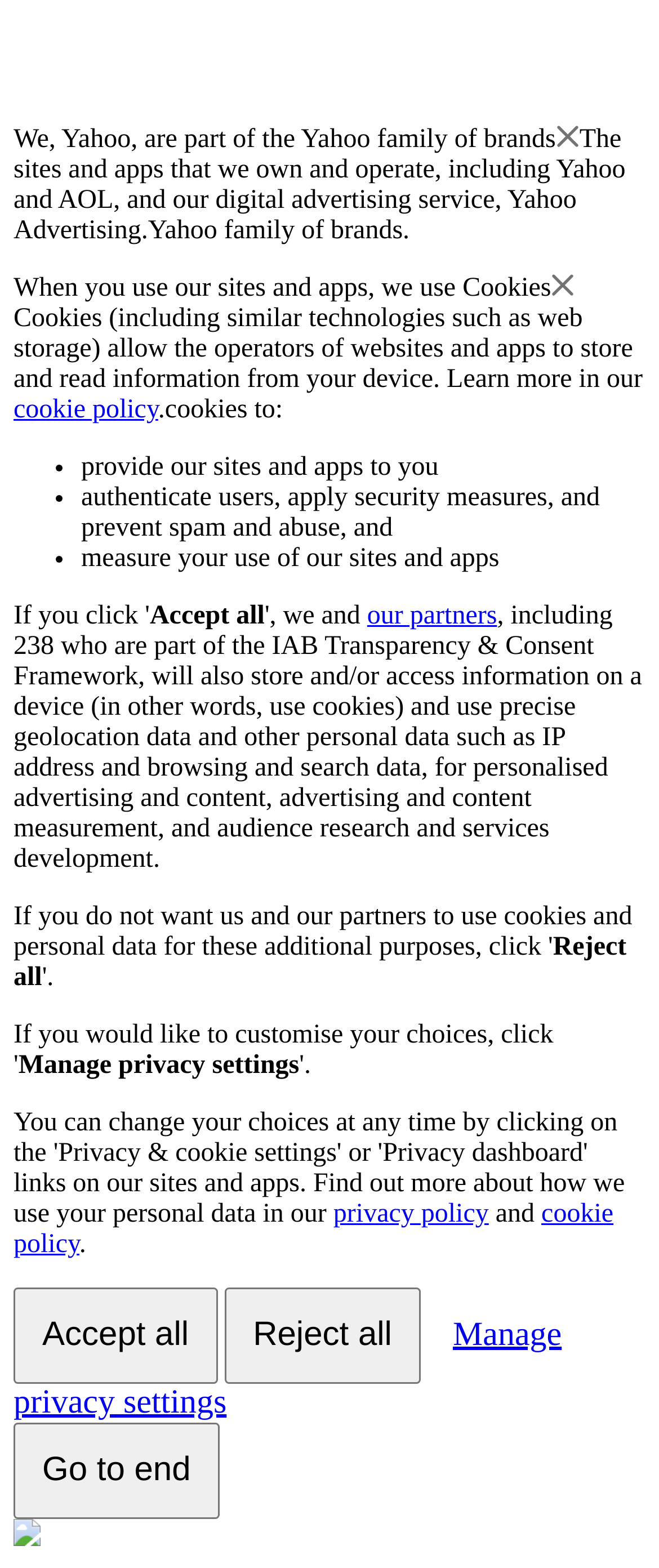Please provide a short answer using a single word or phrase for the question:
Why do Yahoo use cookies?

for various purposes